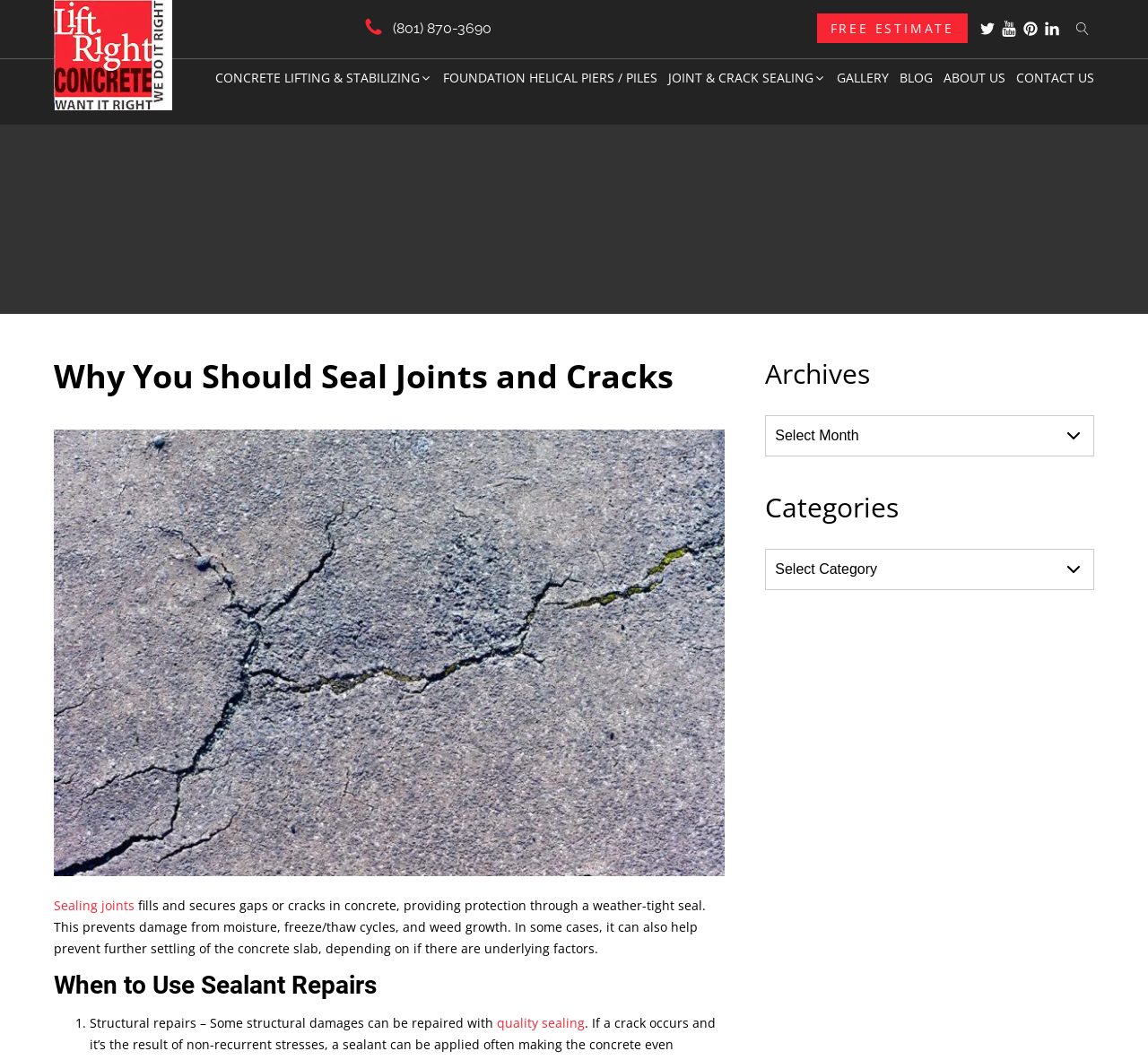Please identify the bounding box coordinates of the area I need to click to accomplish the following instruction: "Learn about CONCRETE LIFTING & STABILIZING".

[0.178, 0.063, 0.377, 0.084]